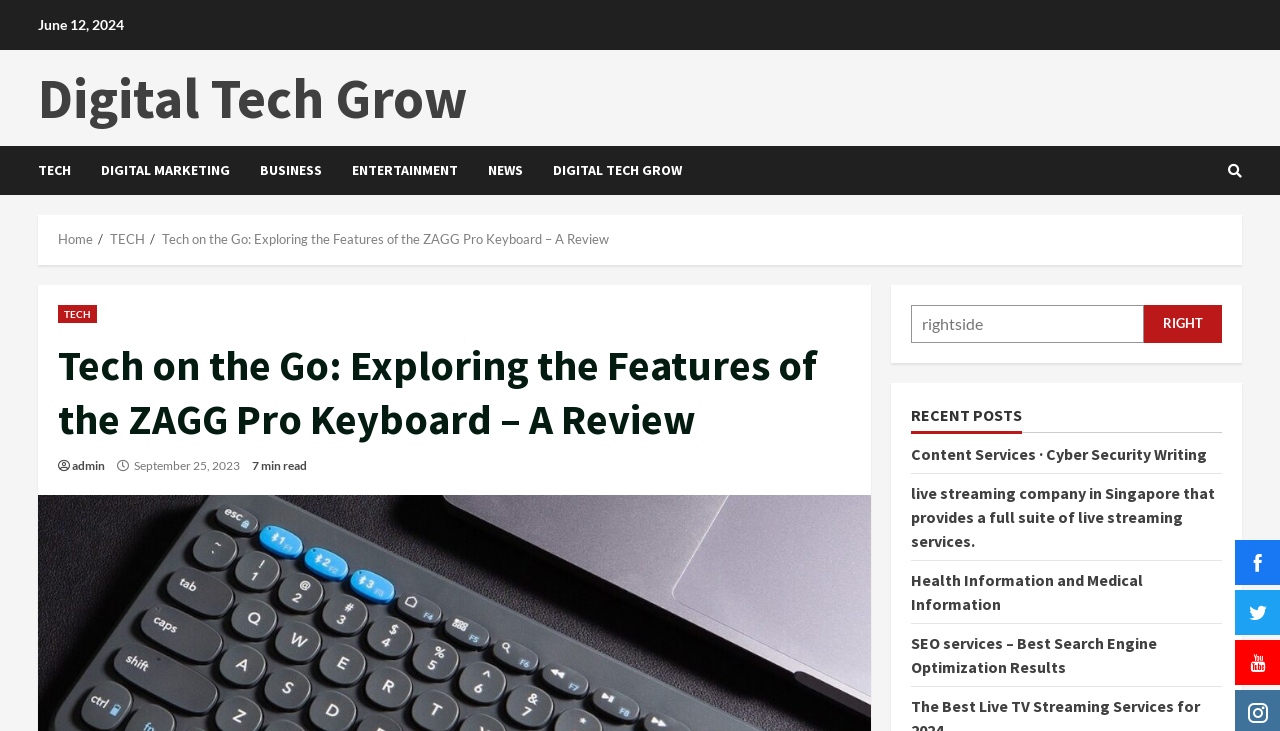Please identify the bounding box coordinates of the element I should click to complete this instruction: 'Go to the 'Home' page'. The coordinates should be given as four float numbers between 0 and 1, like this: [left, top, right, bottom].

[0.045, 0.316, 0.073, 0.338]